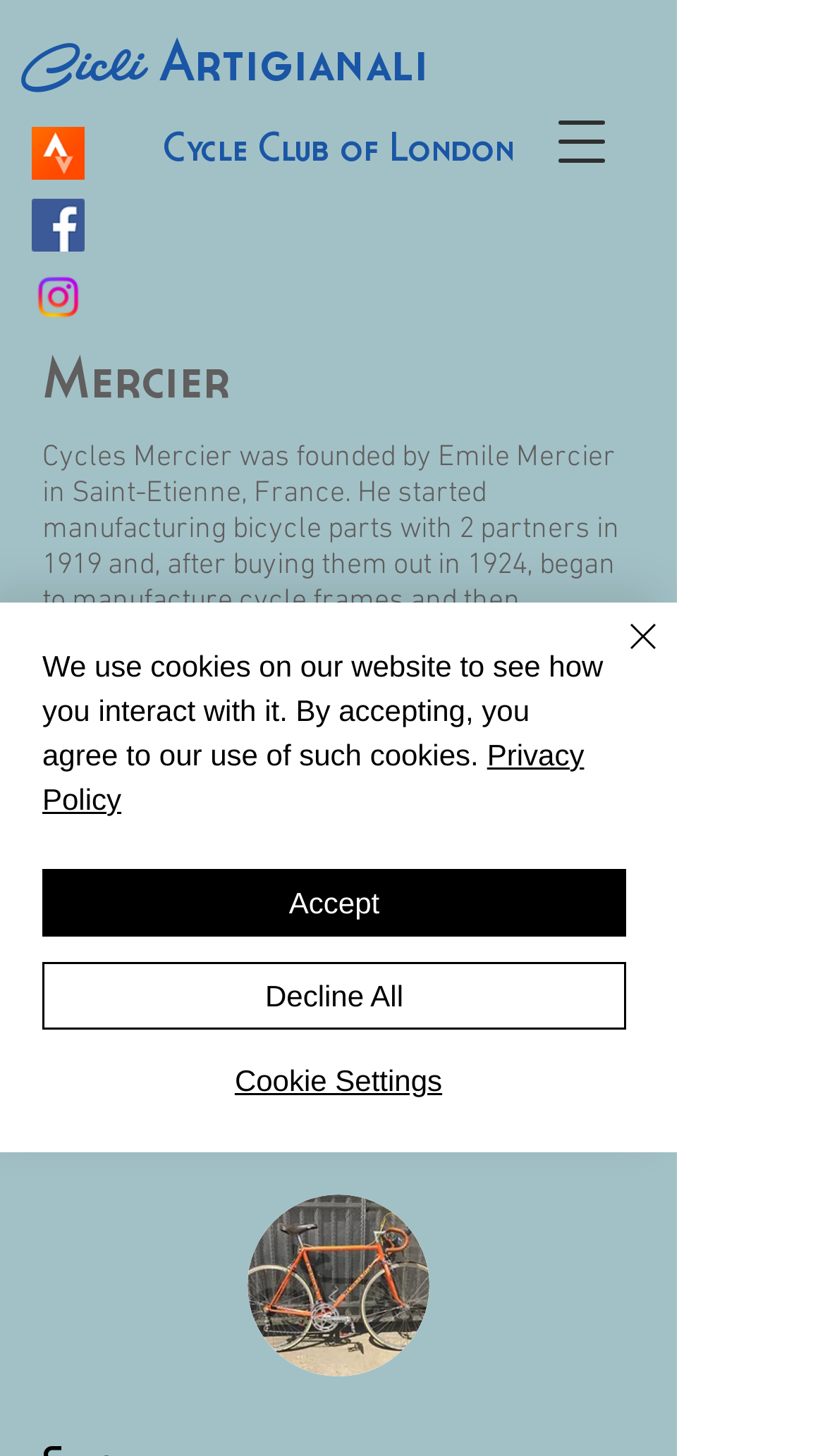What is the name of the cycle club?
Using the image, respond with a single word or phrase.

Cycle Club of London